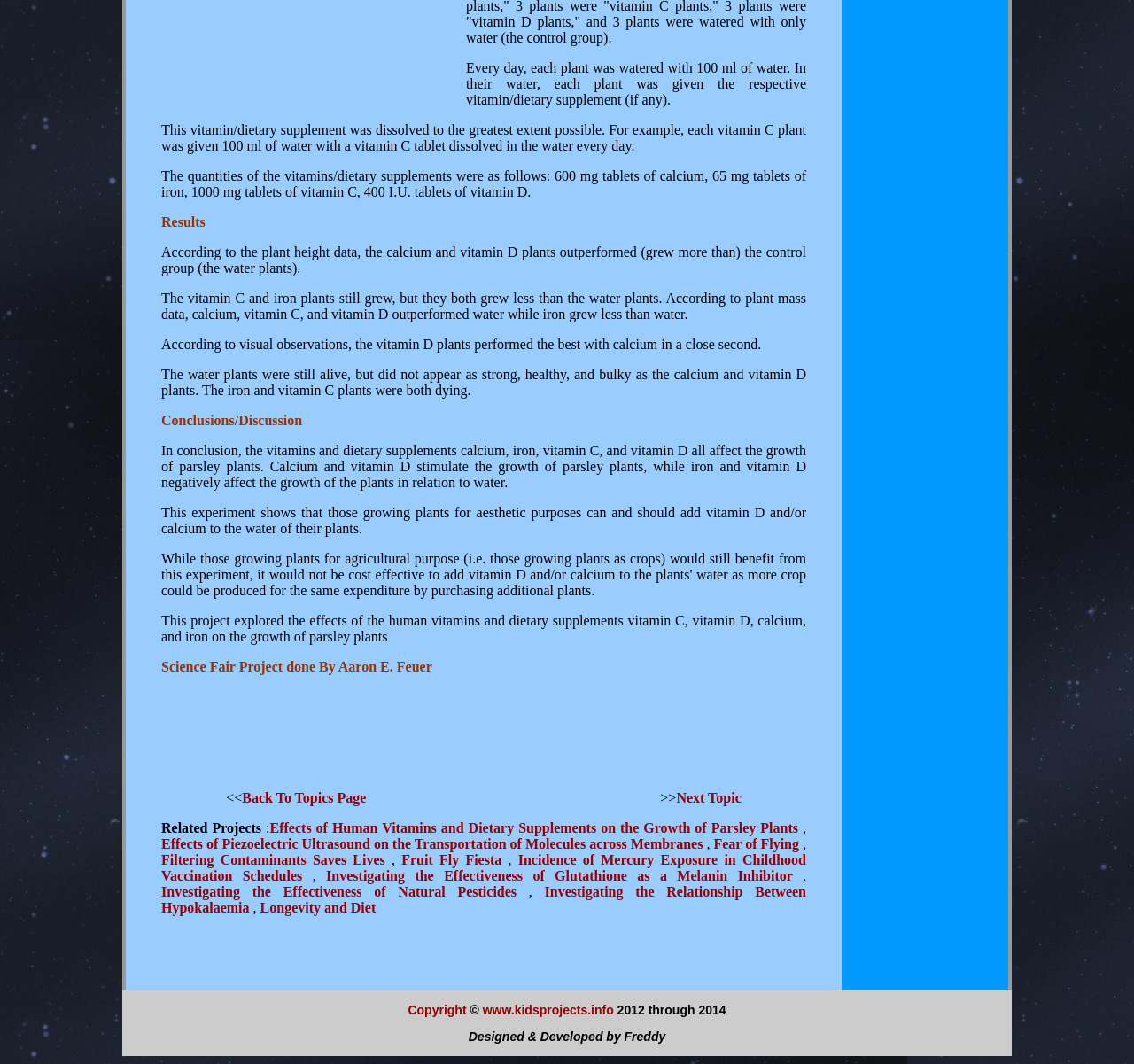Locate the bounding box for the described UI element: "Back To Topics Page". Ensure the coordinates are four float numbers between 0 and 1, formatted as [left, top, right, bottom].

[0.214, 0.743, 0.323, 0.757]